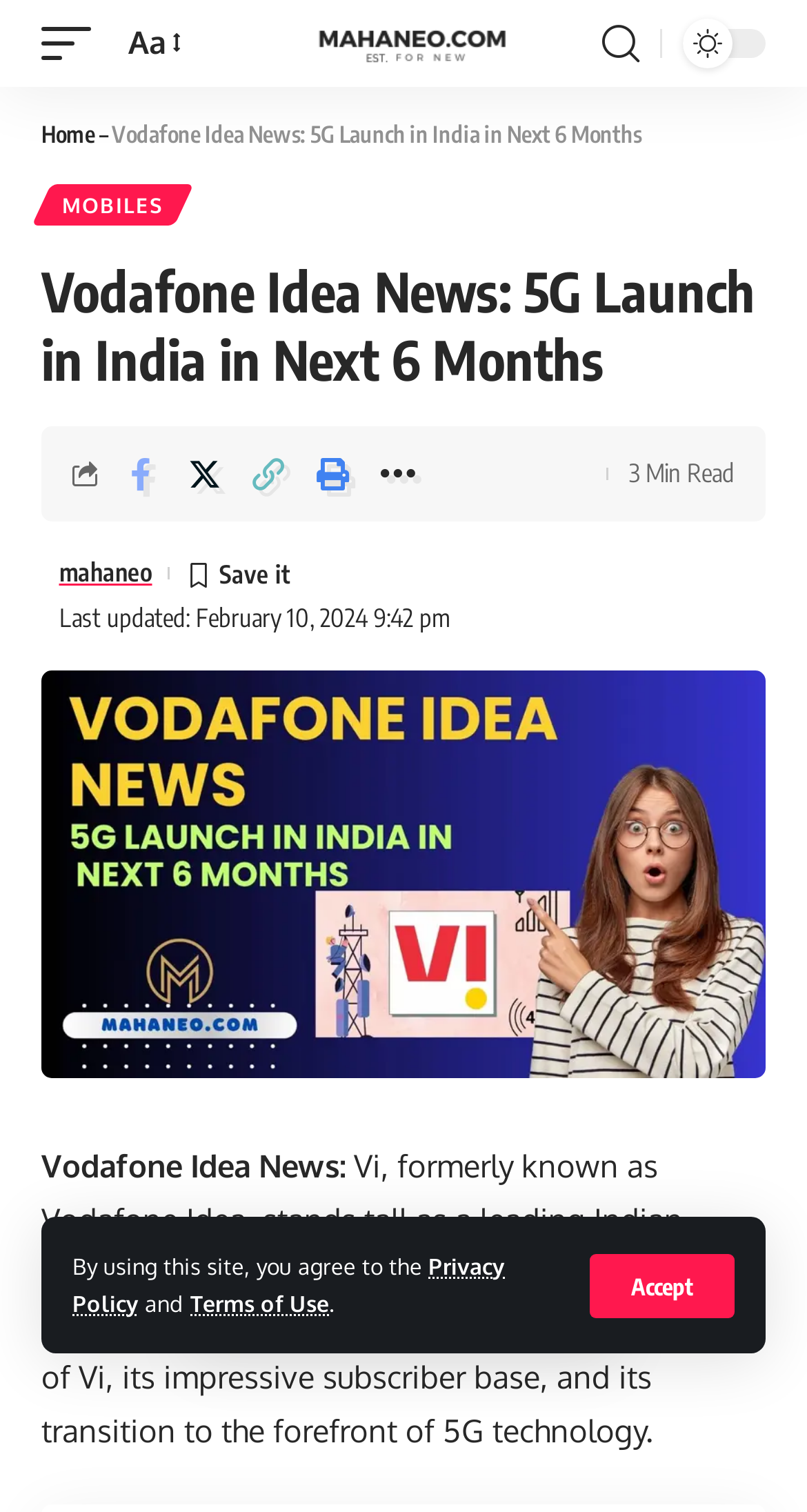Use a single word or phrase to answer this question: 
What is the last updated time of the news?

February 10, 2024 9:42 pm